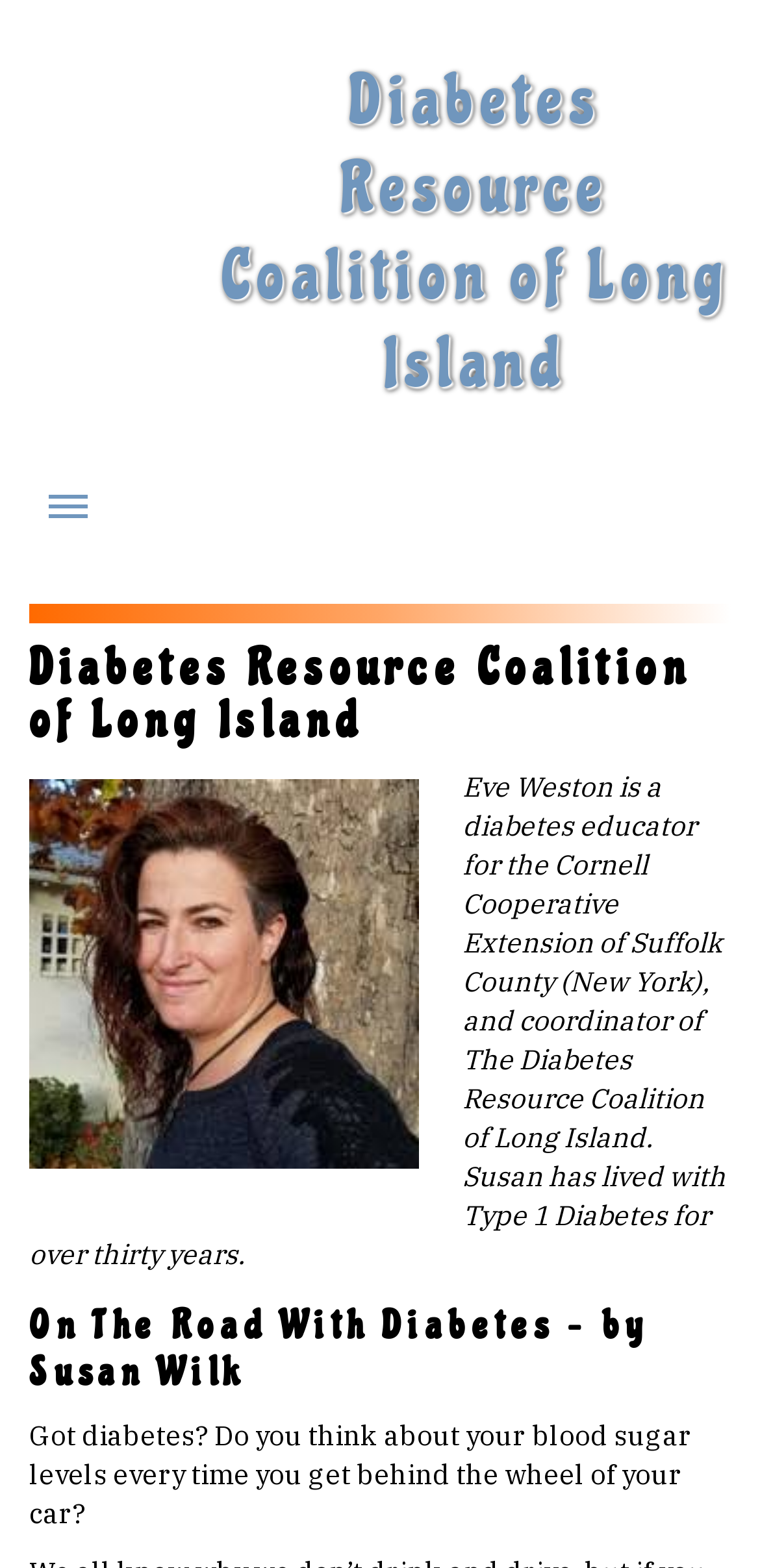Using floating point numbers between 0 and 1, provide the bounding box coordinates in the format (top-left x, top-left y, bottom-right x, bottom-right y). Locate the UI element described here: Are You at Risk

[0.115, 0.453, 0.518, 0.503]